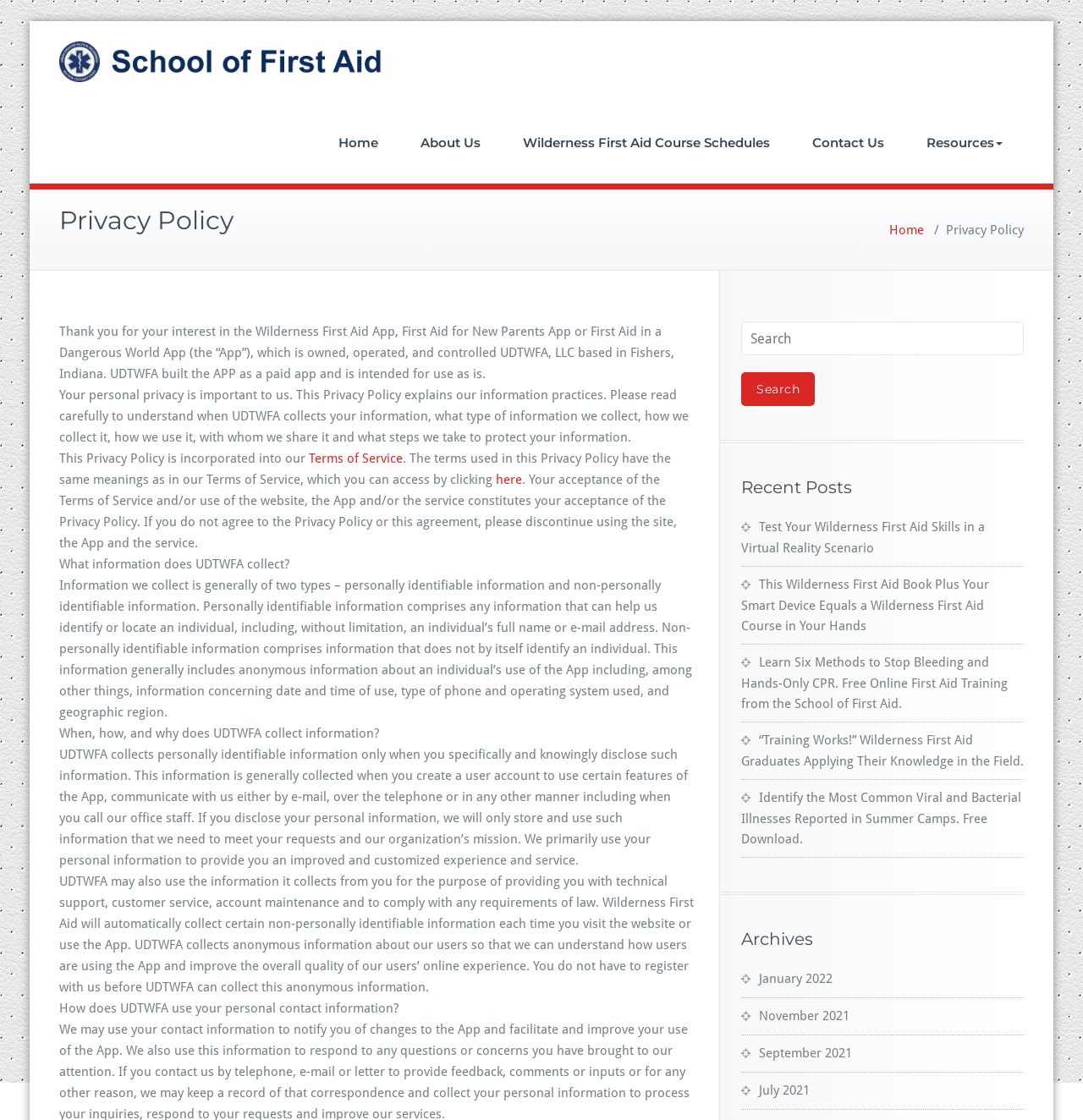Provide your answer in a single word or phrase: 
What is the name of the link that provides free online first aid training?

Learn Six Methods to Stop Bleeding and Hands-Only CPR